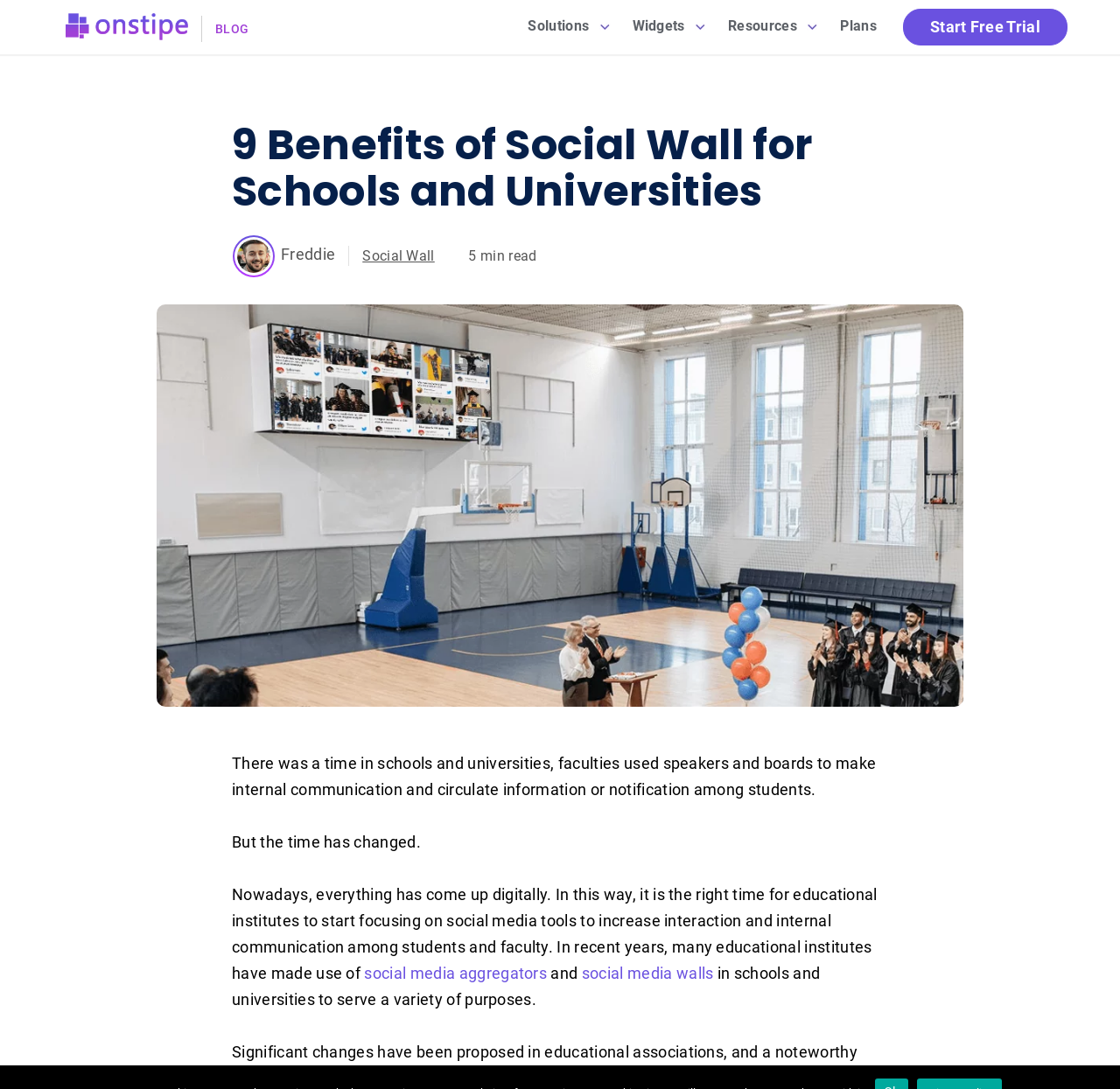Answer the question using only a single word or phrase: 
What is the name of the website?

Onstipe